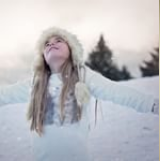Provide a one-word or short-phrase answer to the question:
What is the background of the image?

Softly blurred evergreen trees